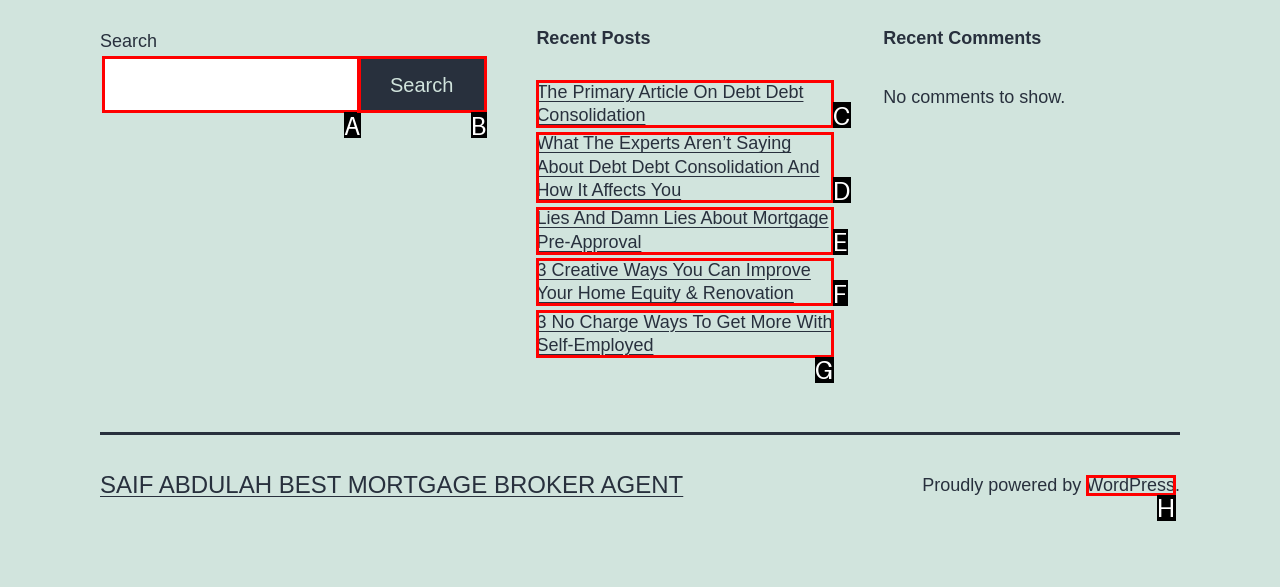Which lettered option should be clicked to perform the following task: Go to WordPress
Respond with the letter of the appropriate option.

H